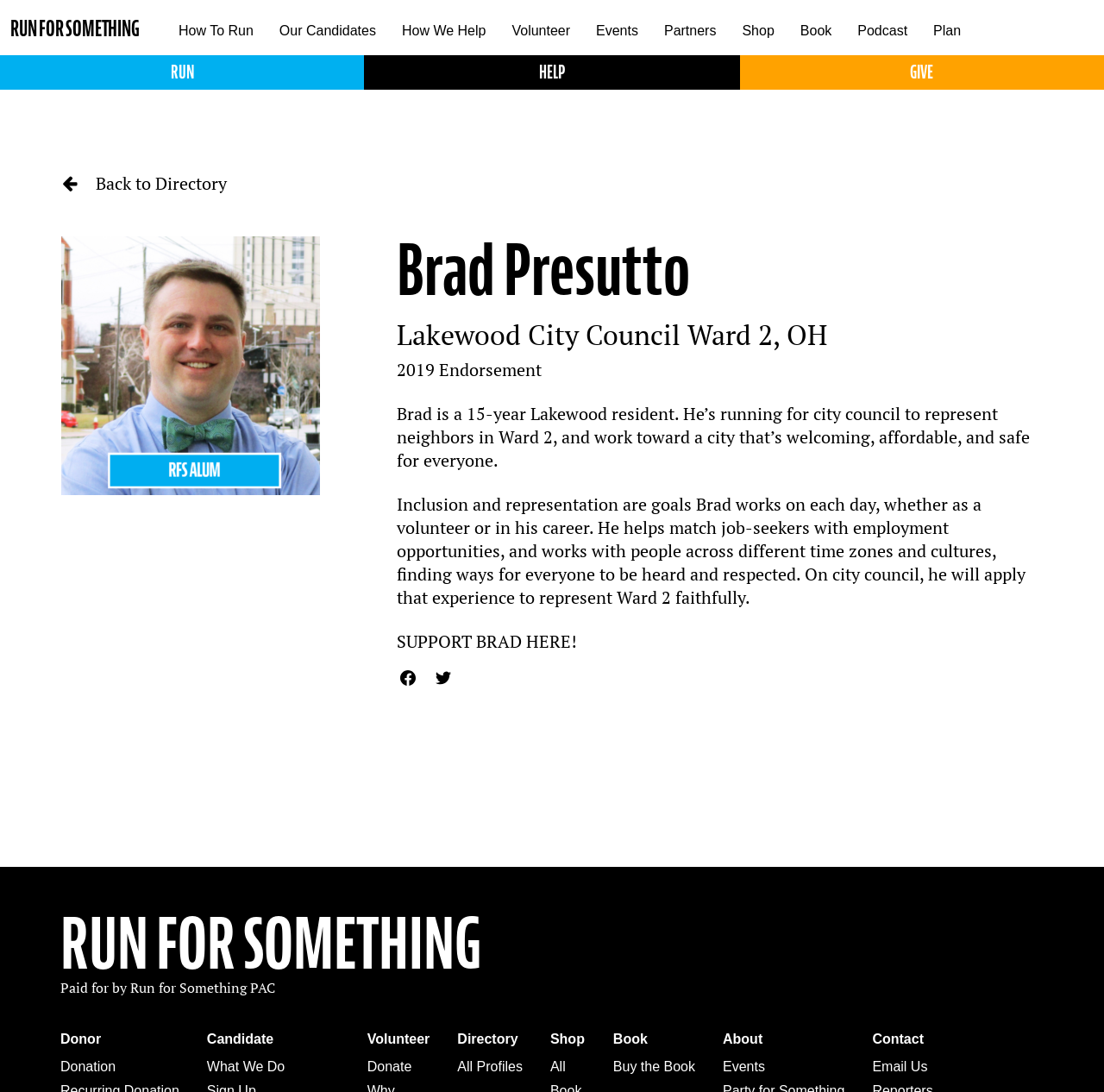What is Brad's occupation?
Using the visual information, respond with a single word or phrase.

Job-seeker matcher